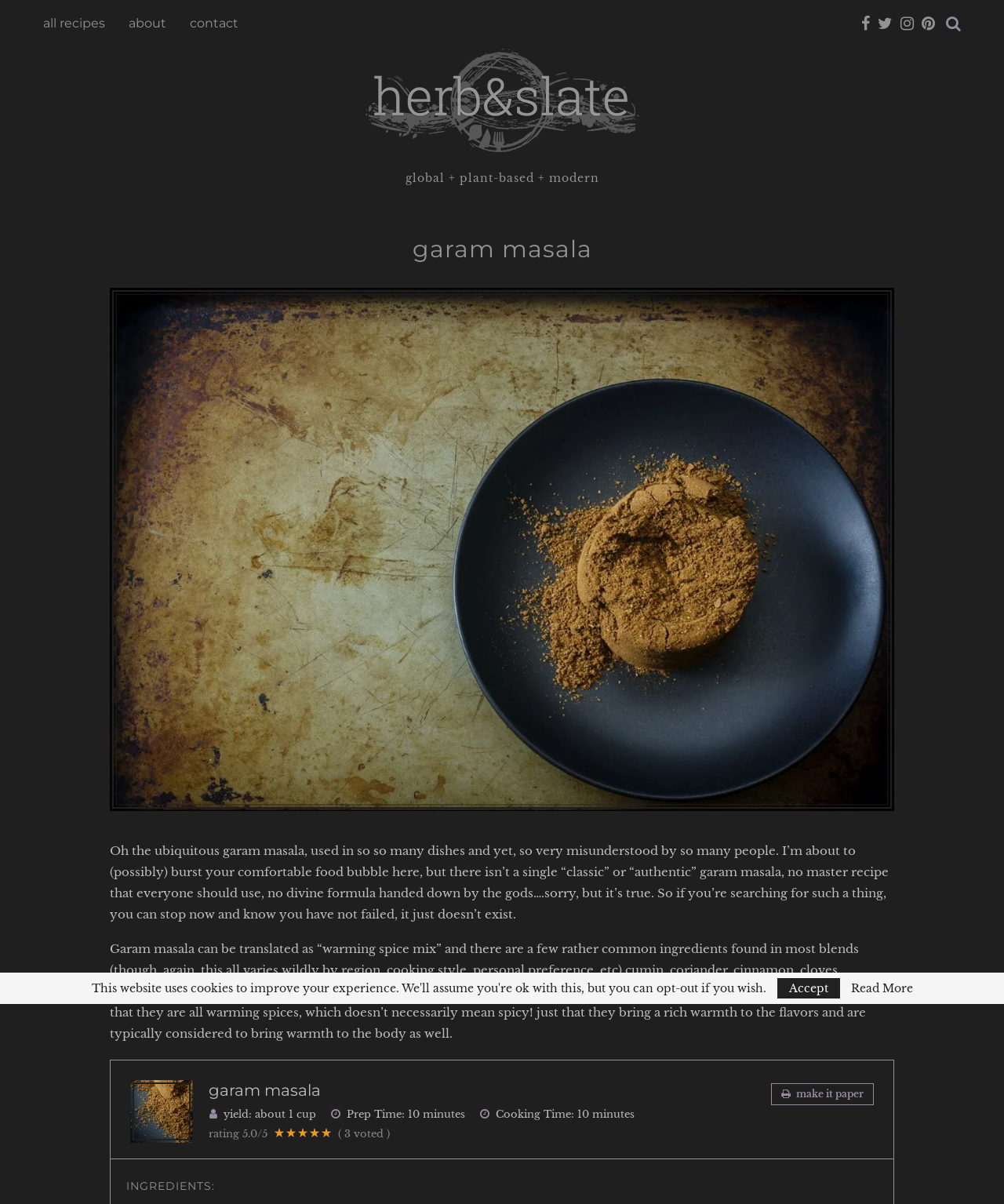Locate the bounding box coordinates of the area that needs to be clicked to fulfill the following instruction: "go to contact page". The coordinates should be in the format of four float numbers between 0 and 1, namely [left, top, right, bottom].

[0.189, 0.001, 0.238, 0.038]